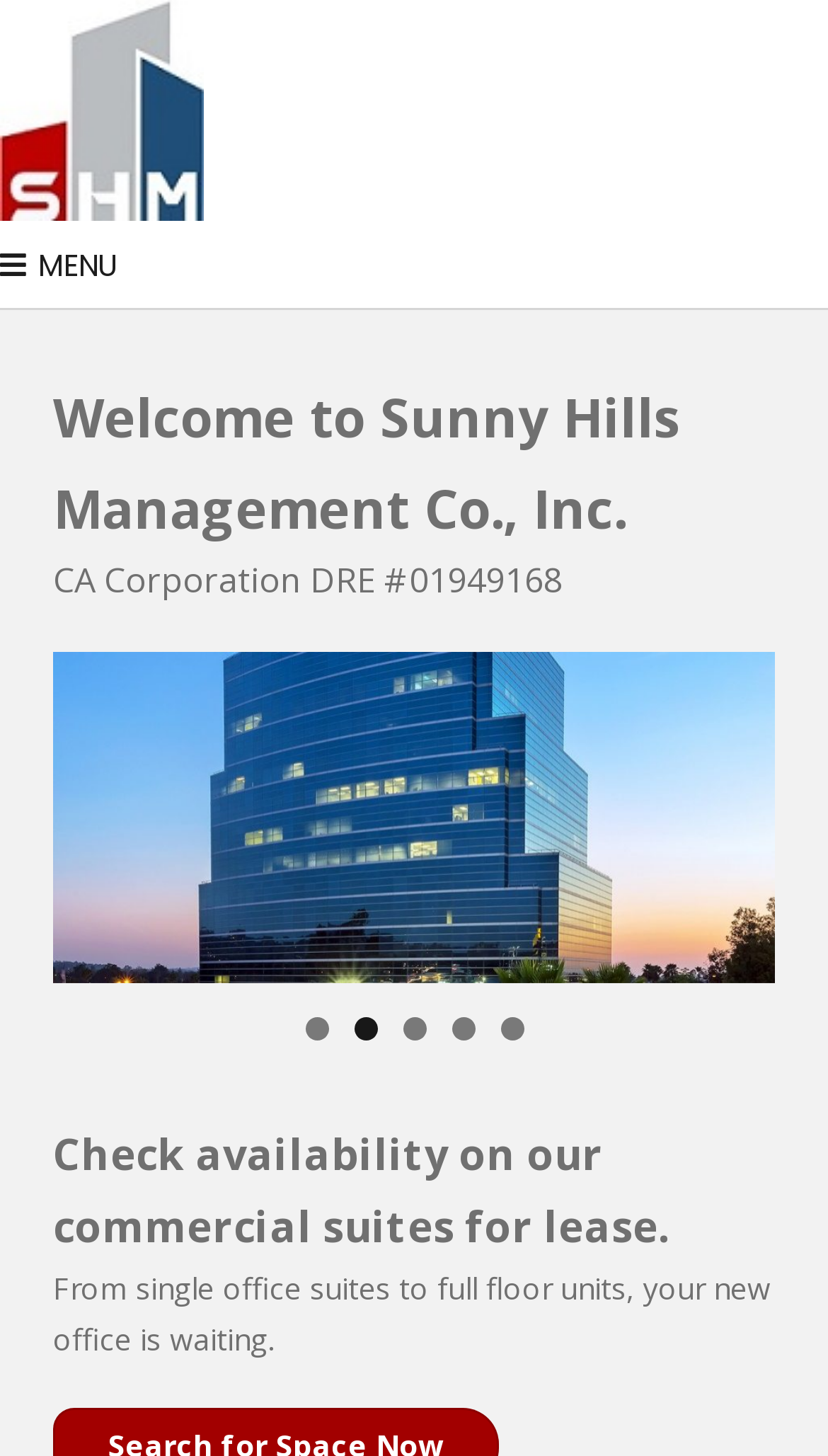How many links are available for navigation?
By examining the image, provide a one-word or phrase answer.

7